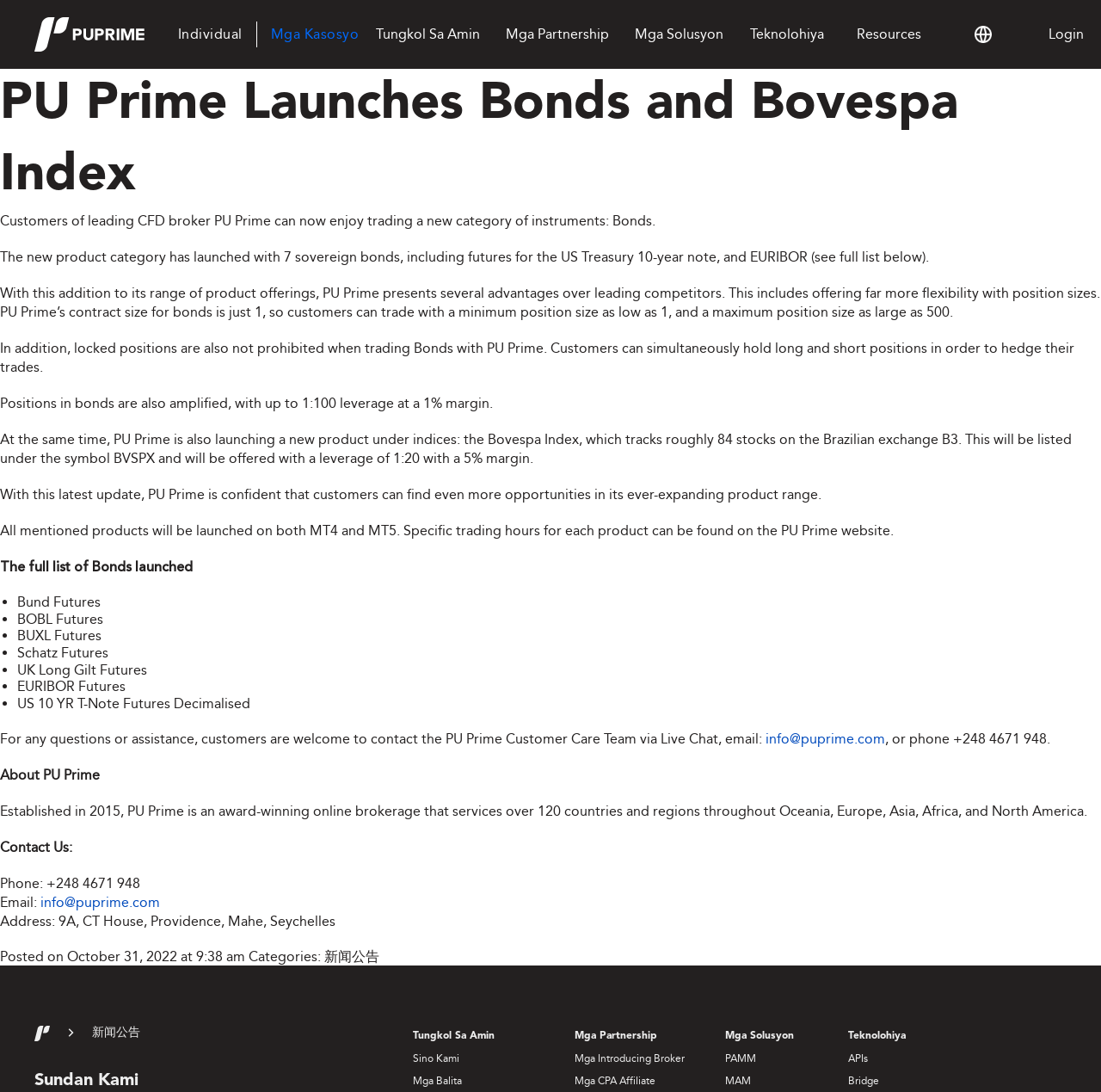Answer the question with a brief word or phrase:
How can customers contact the PU Prime Customer Care Team?

Live Chat, email, or phone